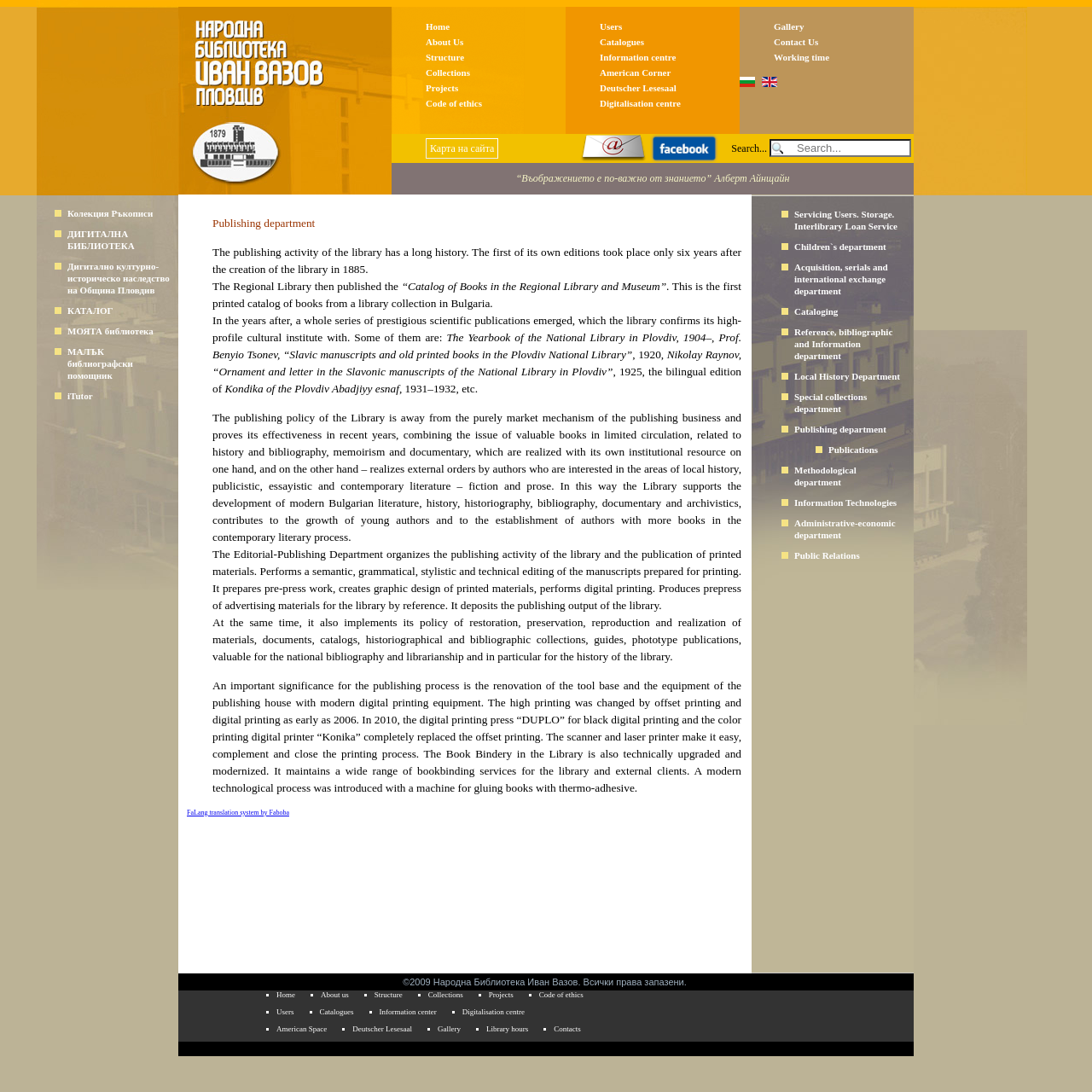How many links are there in the top navigation bar?
From the details in the image, answer the question comprehensively.

The top navigation bar contains links to different sections of the website. By counting the links, we can see that there are 13 links in total, including 'Home', 'About Us', 'Structure', and so on.